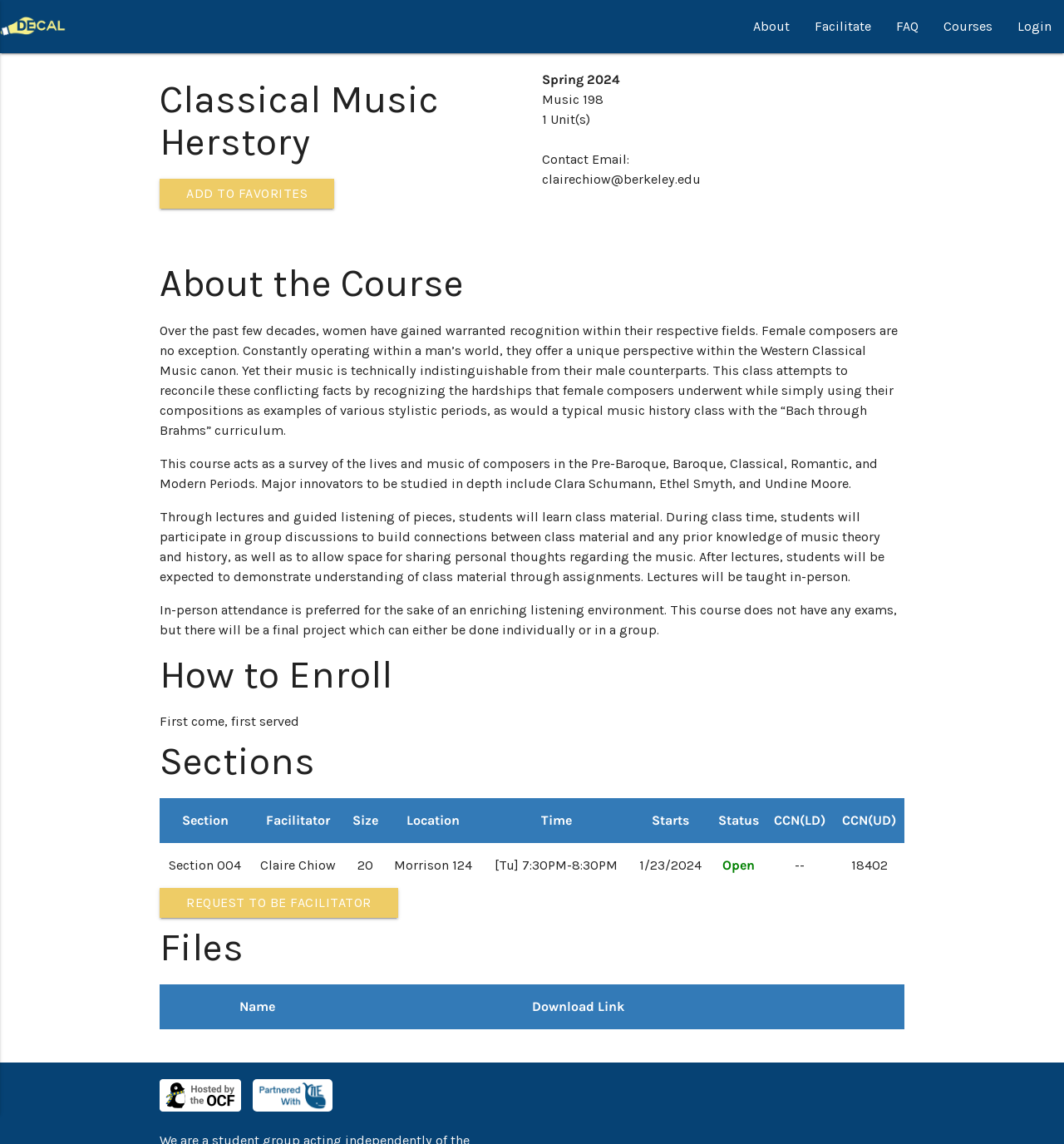Determine the bounding box coordinates for the element that should be clicked to follow this instruction: "Click the 'Courses' link". The coordinates should be given as four float numbers between 0 and 1, in the format [left, top, right, bottom].

[0.875, 0.0, 0.945, 0.047]